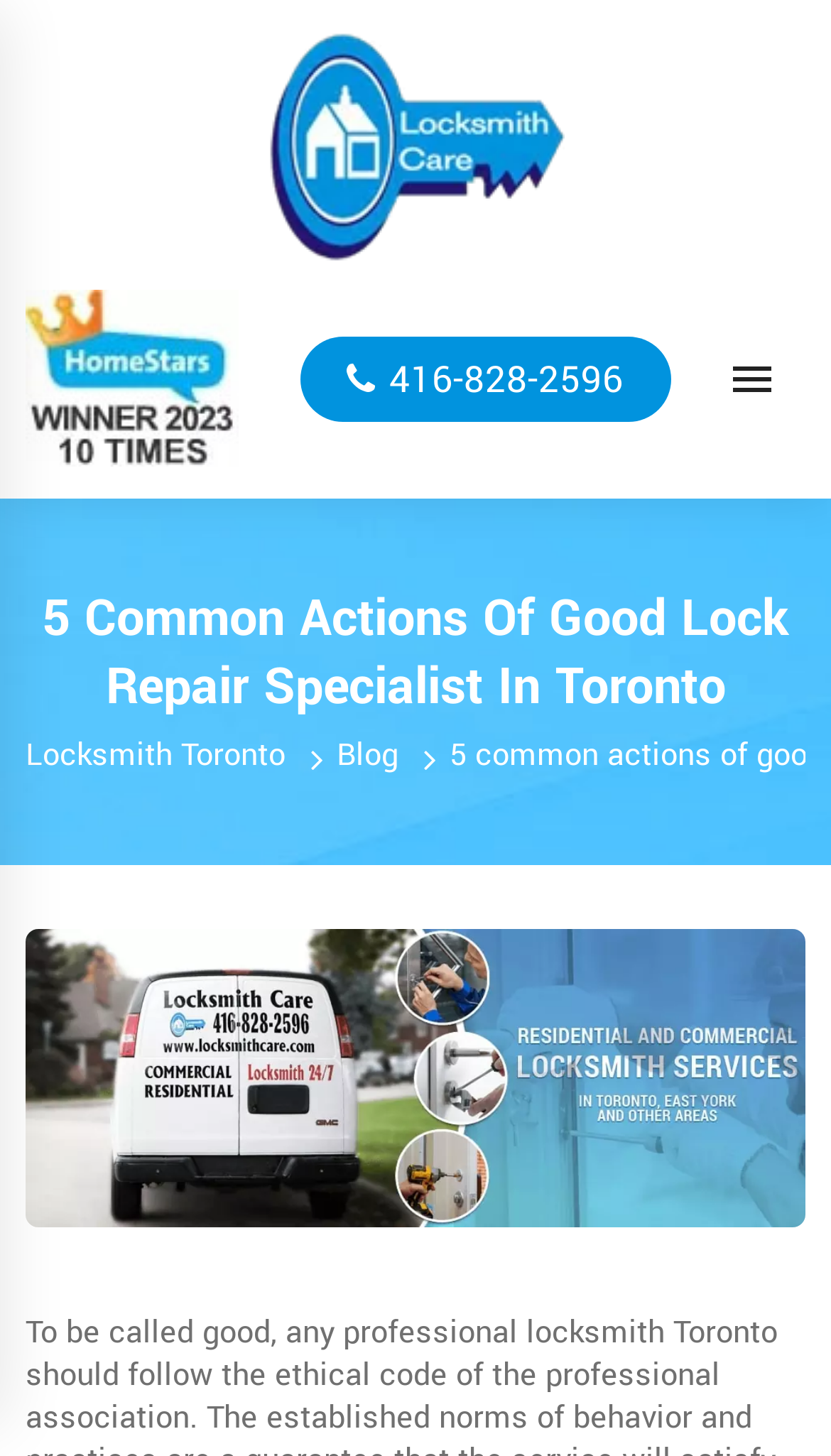Describe all the key features of the webpage in detail.

The webpage appears to be a blog post about locksmith services, specifically highlighting the 5 common actions of a good lock repair specialist in Toronto. 

At the top left of the page, there is a link to "Locksmith Care - locksmith in Toronto" accompanied by an image with the same description. Below this, there are two more links, one to "best locksmith" with an accompanying image, and another to a phone number "416-828-2596" with a lock icon. 

To the right of the phone number link, there is an empty link with no description. 

The main content of the page is headed by a title "5 Common Actions Of Good Lock Repair Specialist In Toronto", which is centered near the top of the page. 

Below the title, there are two links, one to "Locksmith Toronto" and another to "Blog", positioned side by side. 

Further down the page, there is a large image related to the blog post "5 common actions of good lock repair specialist in Toronto", taking up most of the width of the page.